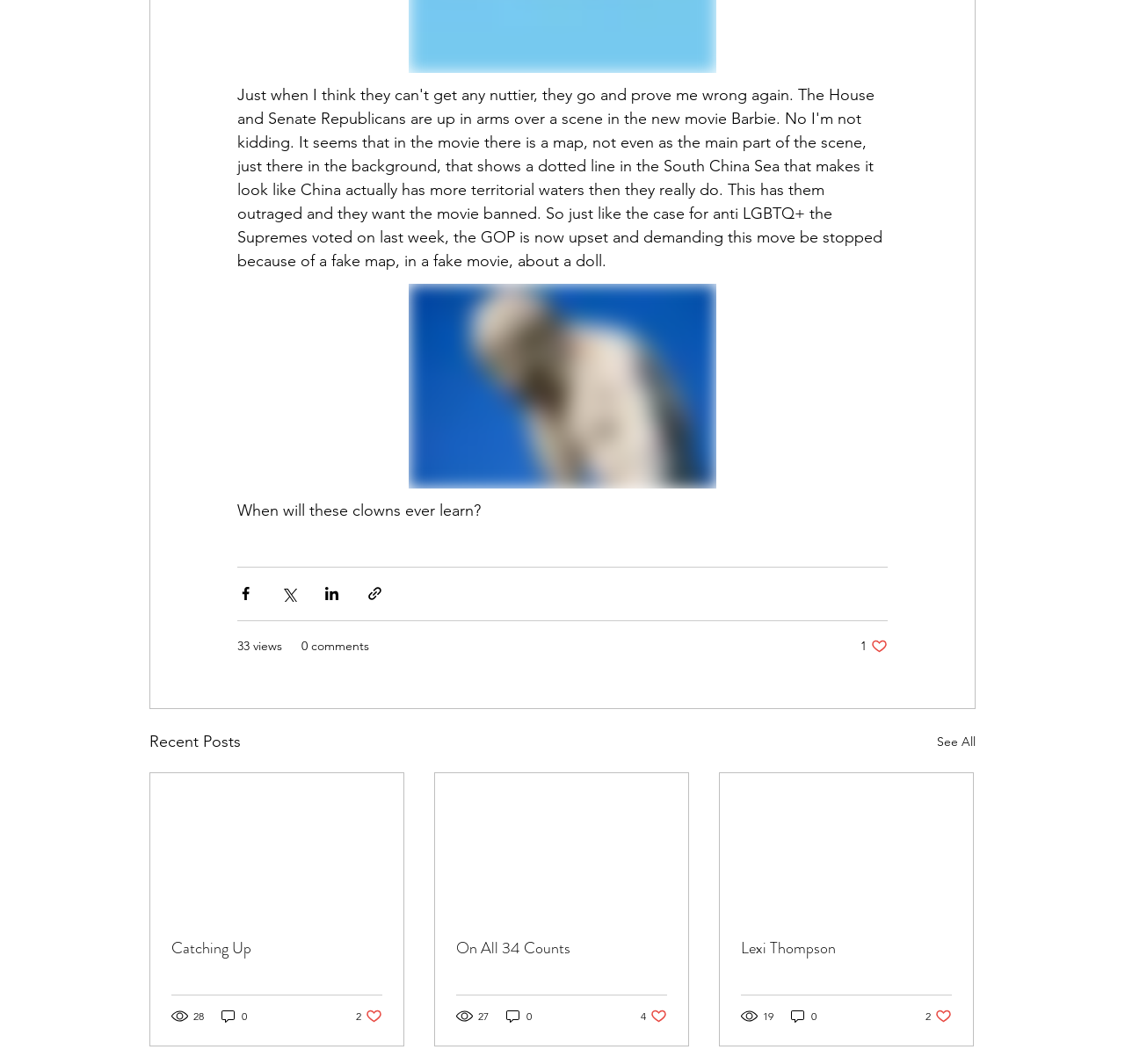How many article elements are there?
Based on the image, respond with a single word or phrase.

3